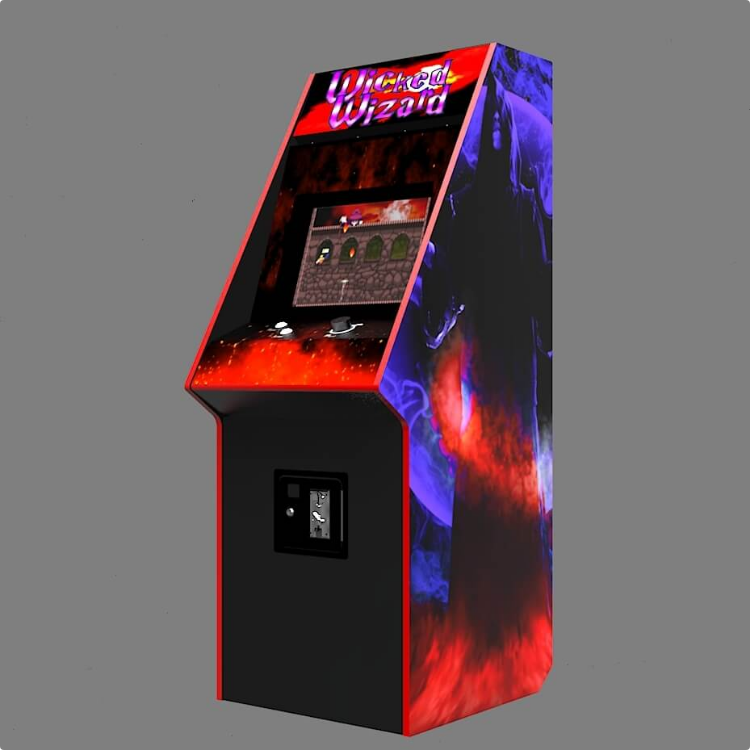Give a comprehensive caption for the image.

This striking image features an arcade cabinet titled "Wicked Wizard," designed with a vibrant, eye-catching aesthetic. The cabinet's body is adorned with dynamic graphics, blending fiery reds and moody blues, which evoke a mystical and adventurous theme. At the top, the title "Wicked Wizard" is prominently displayed in a bold, colorful font, capturing the essence of classic arcade gaming.

The front of the cabinet showcases a screen depicting a detailed fantasy scene, possibly depicting a magical landscape or gameplay elements, alongside controls for interaction. Below the screen, there is a coin slot, emphasizing the traditional arcade experience. The design cleverly combines retro charm with contemporary flair, making it a captivating piece for both nostalgia and new gamers alike. The backdrop is a simple gray, allowing the vibrant colors of the cabinet to stand out prominently.